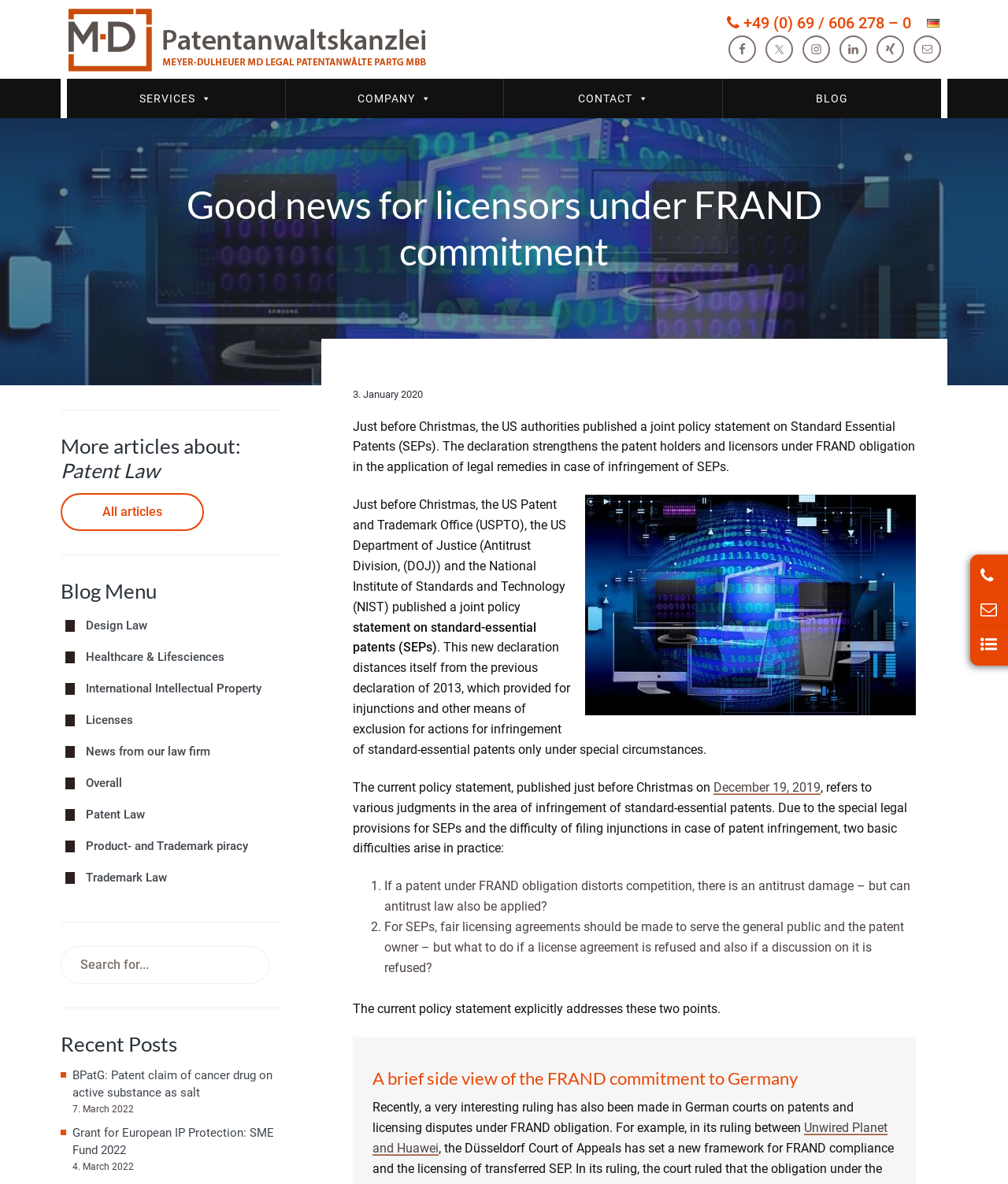Find the bounding box coordinates for the area that must be clicked to perform this action: "Read the article 'BPatG: Patent claim of cancer drug on active substance as salt'".

[0.072, 0.902, 0.27, 0.929]